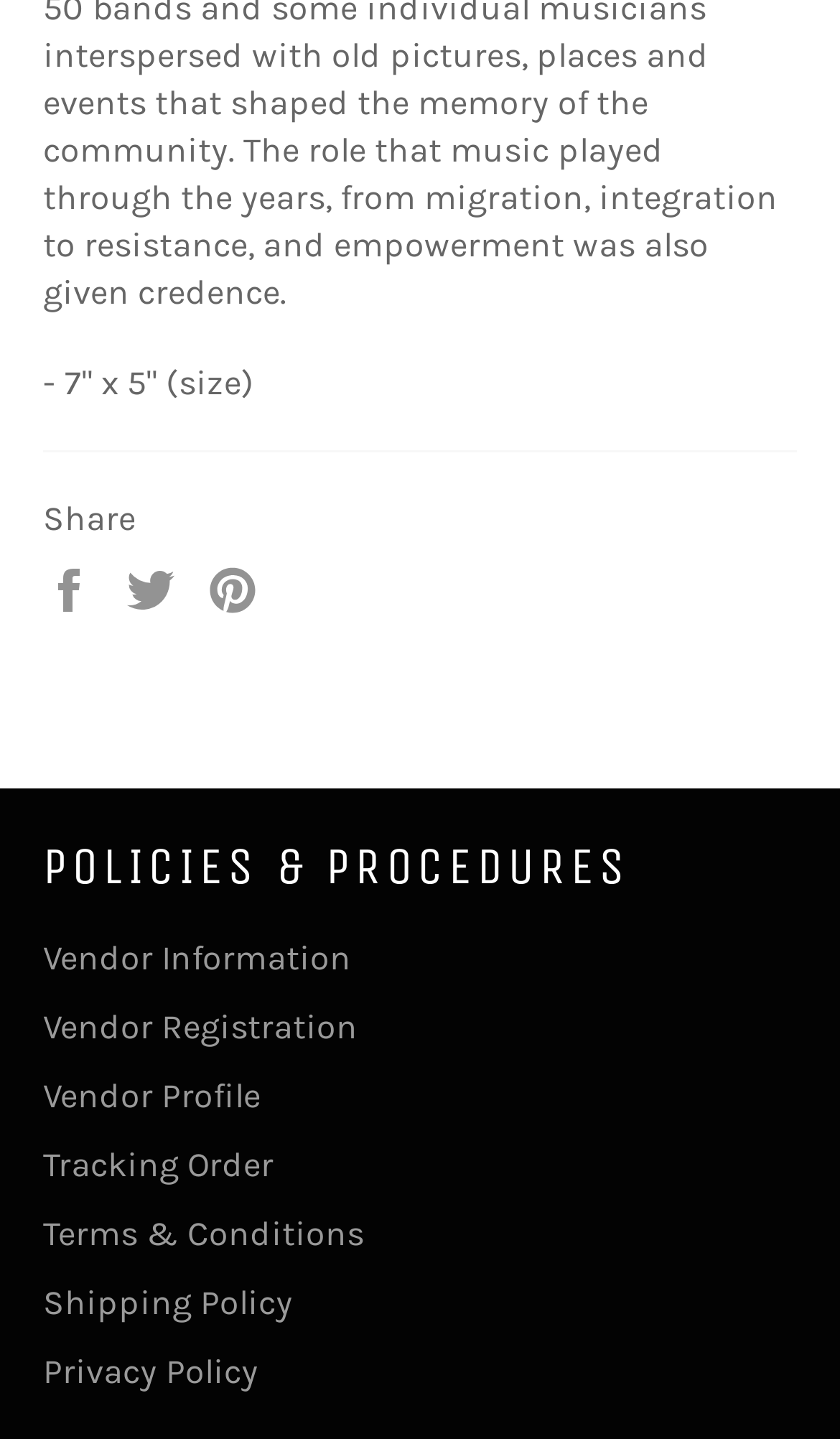How many social media platforms can you share on?
Refer to the screenshot and deliver a thorough answer to the question presented.

There are three social media platforms available to share on, which are Facebook, Twitter, and Pinterest, as indicated by the links 'Share on Facebook', 'Tweet on Twitter', and 'Pin on Pinterest'.